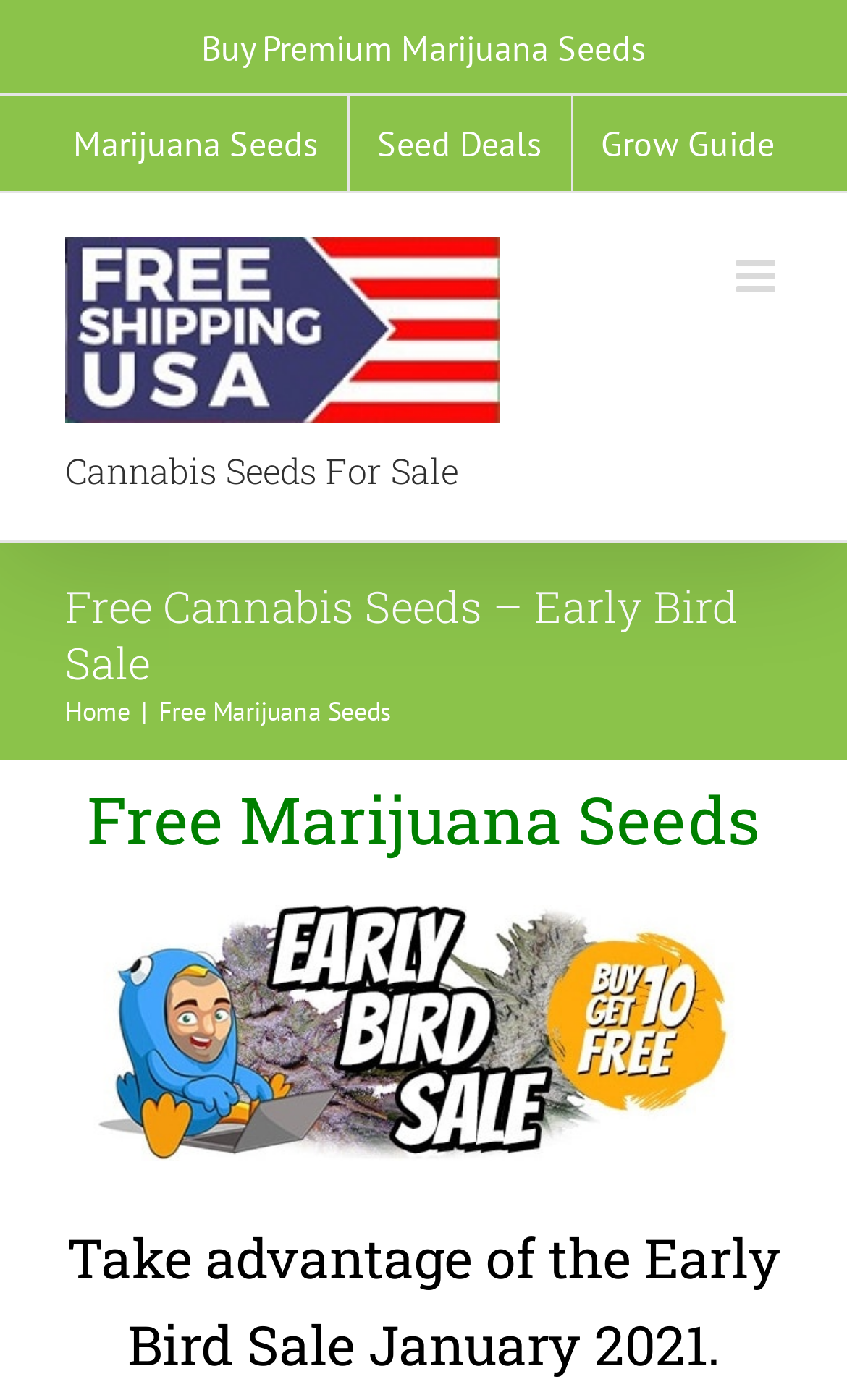Based on the image, give a detailed response to the question: What is the purpose of the 'Toggle mobile menu' button?

The 'Toggle mobile menu' button is likely used to expand the menu on mobile devices, allowing users to access more options and links.